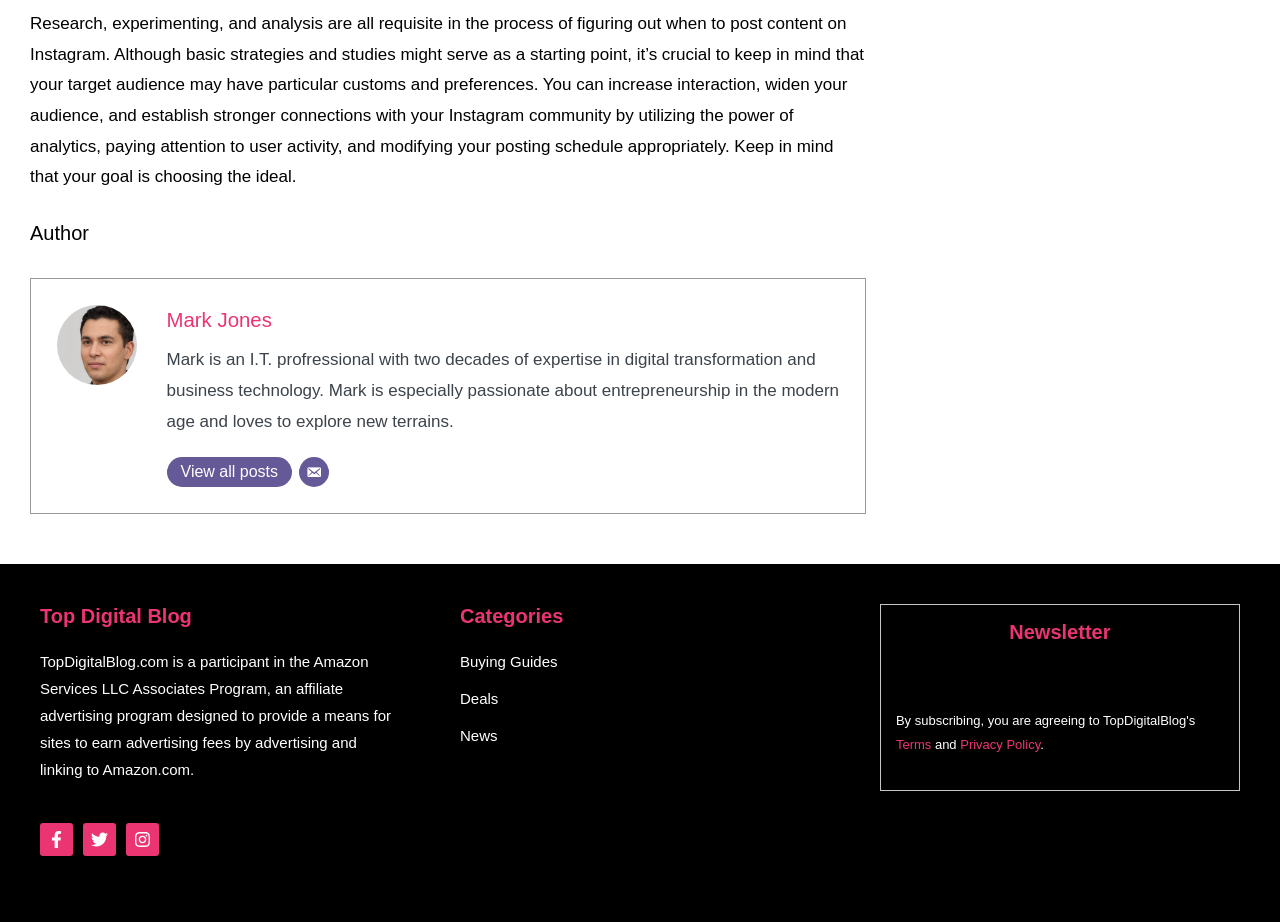Given the description "Deals", provide the bounding box coordinates of the corresponding UI element.

[0.359, 0.748, 0.389, 0.766]